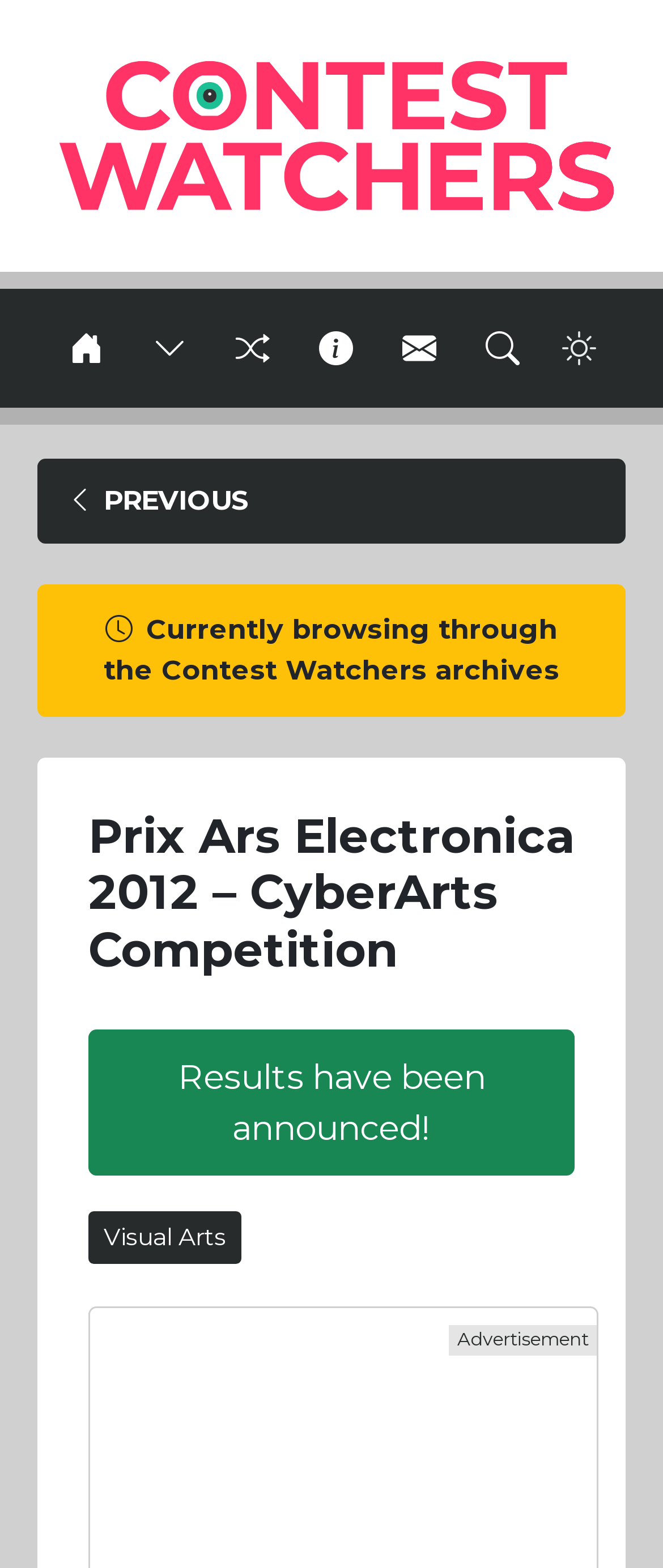Determine the bounding box of the UI component based on this description: "Home". The bounding box coordinates should be four float values between 0 and 1, i.e., [left, top, right, bottom].

[0.078, 0.184, 0.188, 0.26]